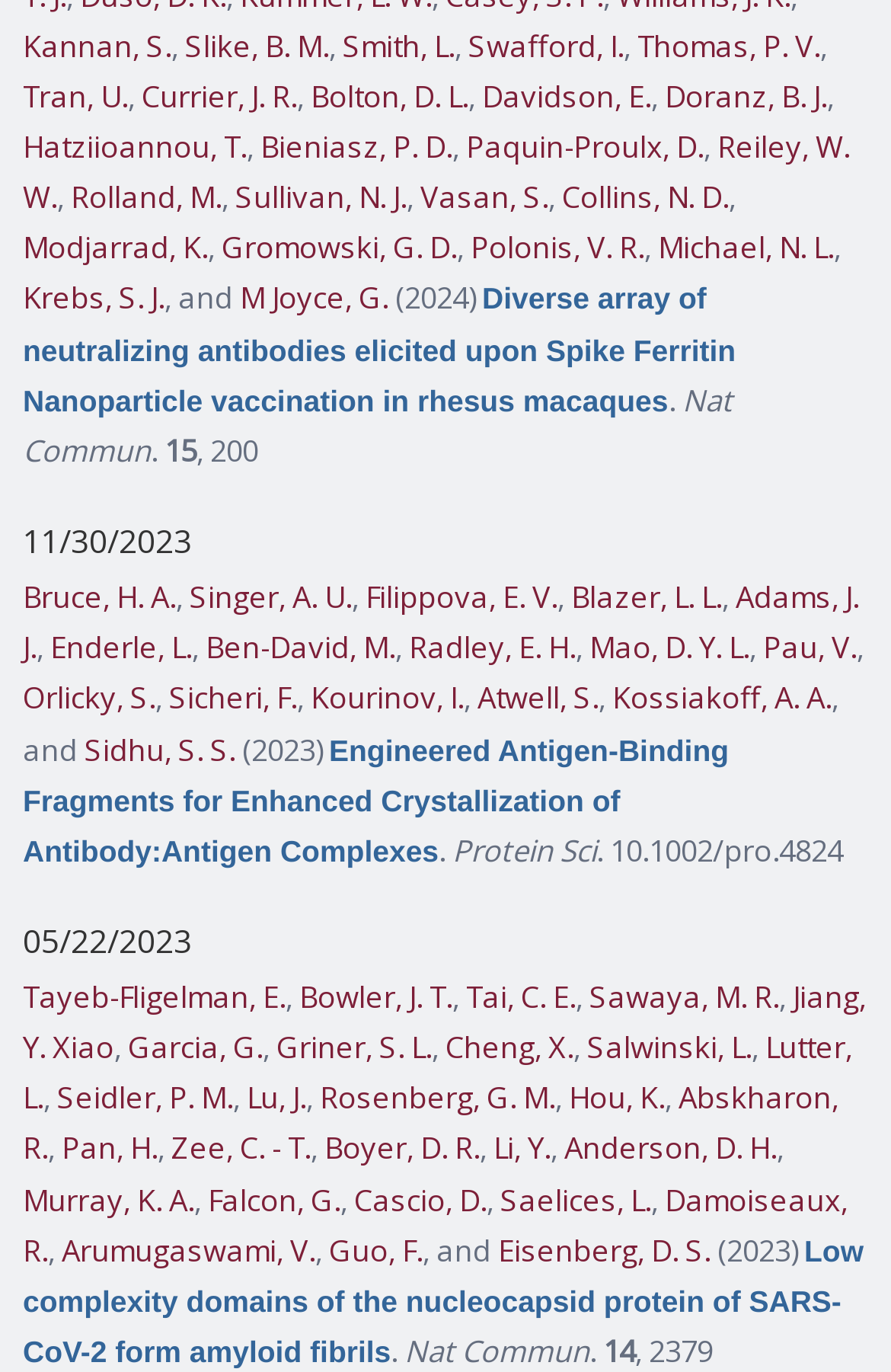Who is the first author listed on this webpage?
Offer a detailed and full explanation in response to the question.

I looked at the top of the webpage and found the first link with an author name, which is 'Kannan, S.'.